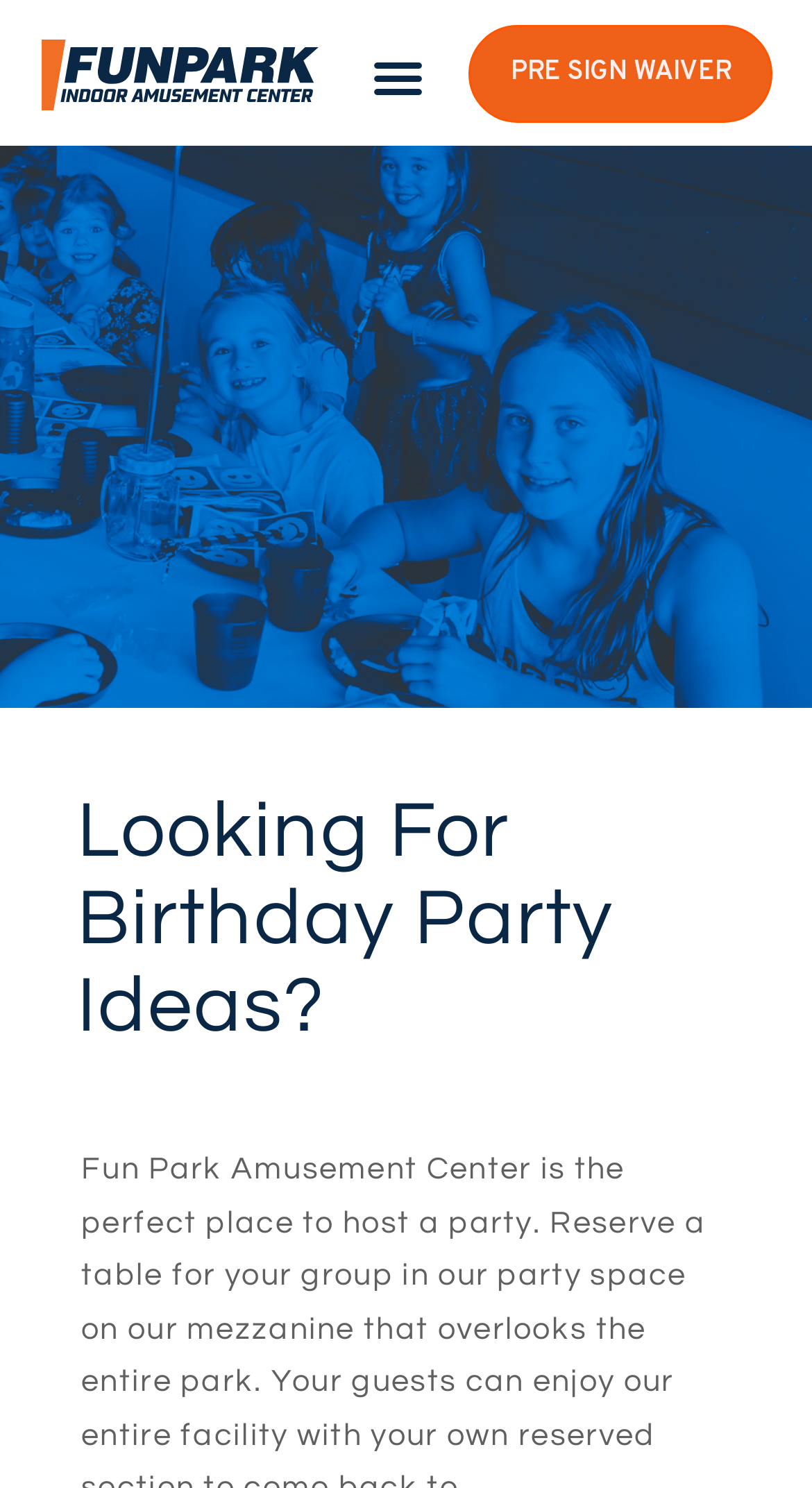Find and provide the bounding box coordinates for the UI element described here: "Menu". The coordinates should be given as four float numbers between 0 and 1: [left, top, right, bottom].

[0.442, 0.026, 0.538, 0.079]